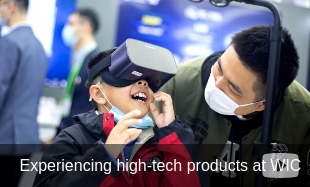What is the focus of the WIC event?
Please utilize the information in the image to give a detailed response to the question.

The WIC event focuses on showcasing cutting-edge technology and providing interactive experiences, as evident from the child's engagement with the VR headset and the modern technology displays in the backdrop.